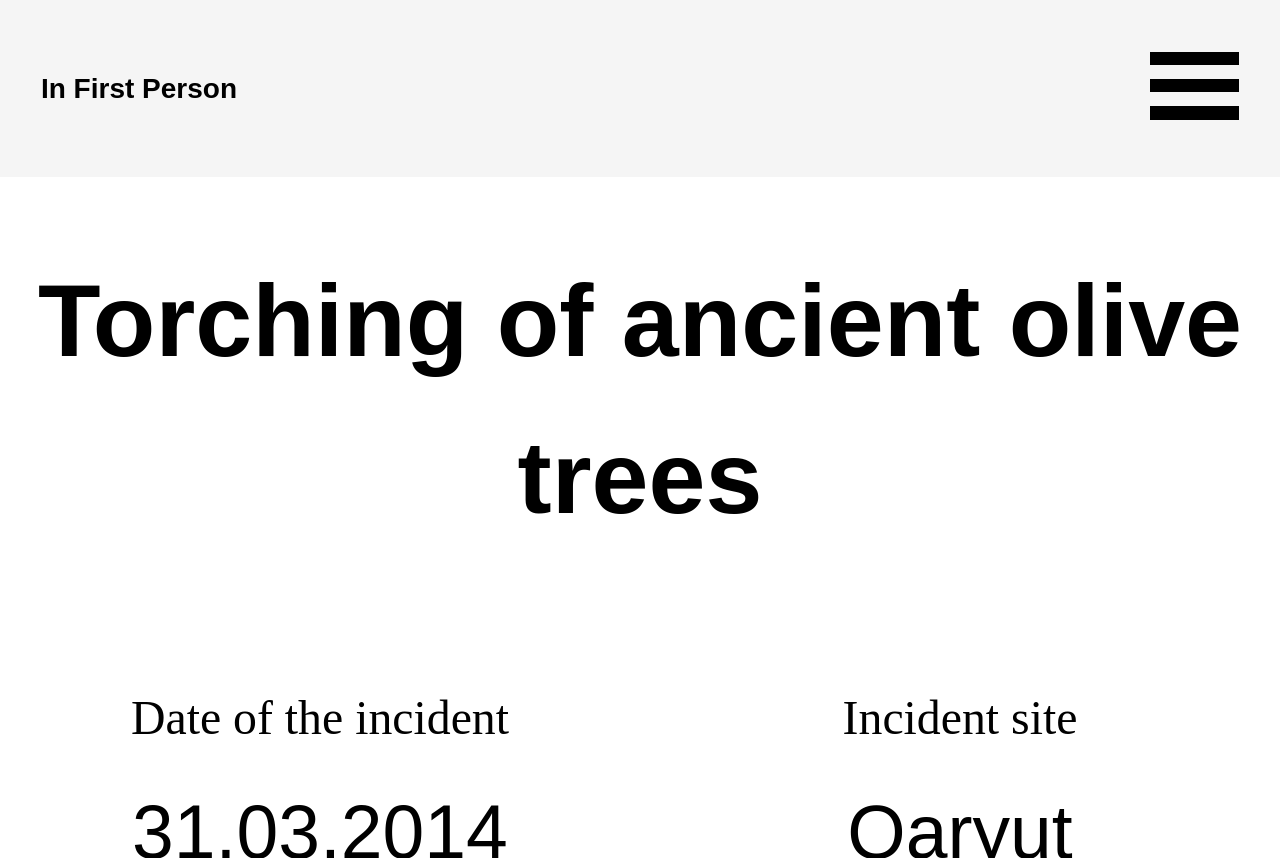What is the purpose of the button at the top-right corner?
Using the image, elaborate on the answer with as much detail as possible.

I determined this answer by looking at the button element with the text 'Press to open accessibility menu' and its key shortcuts 'Alt+0'. This suggests that the button is used to open an accessibility menu.